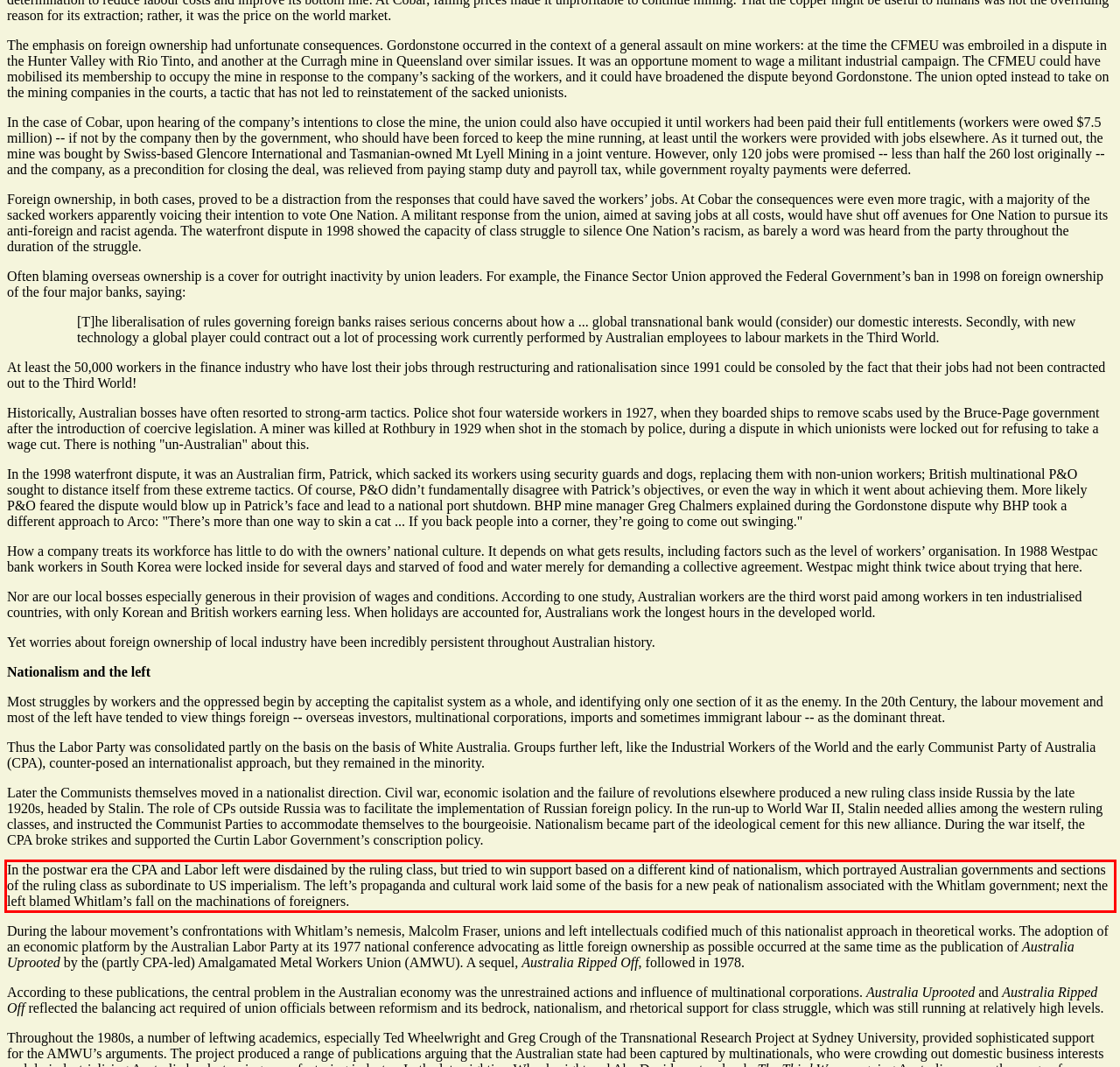You are provided with a screenshot of a webpage containing a red bounding box. Please extract the text enclosed by this red bounding box.

In the postwar era the CPA and Labor left were disdained by the ruling class, but tried to win support based on a different kind of nationalism, which portrayed Australian governments and sections of the ruling class as subordinate to US imperialism. The left’s propaganda and cultural work laid some of the basis for a new peak of nationalism associated with the Whitlam government; next the left blamed Whitlam’s fall on the machinations of foreigners.